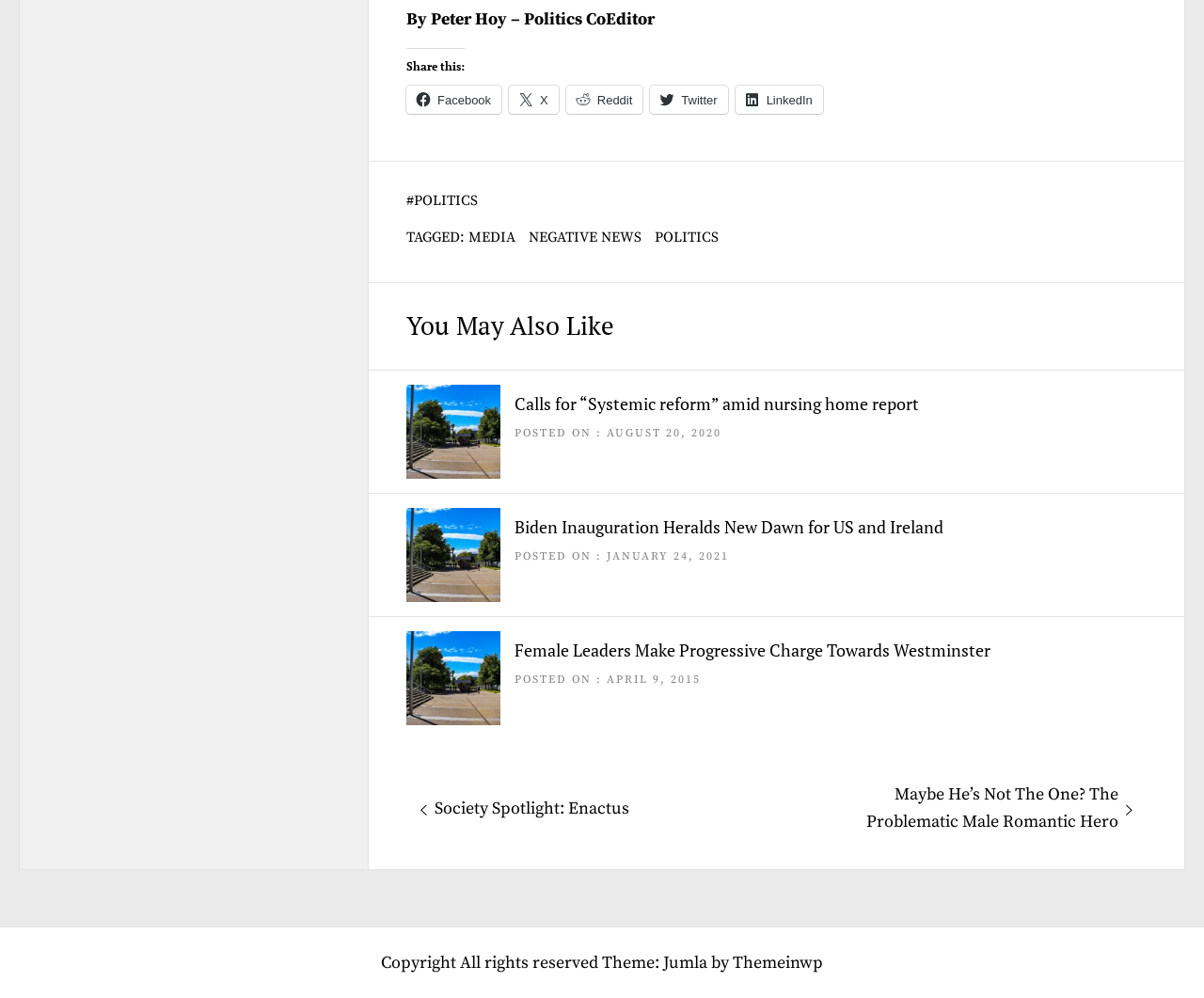What is the date of the article 'Biden Inauguration Heralds New Dawn for US and Ireland'?
Please analyze the image and answer the question with as much detail as possible.

The date is mentioned below the article title, 'POSTED ON : JANUARY 24, 2021'.